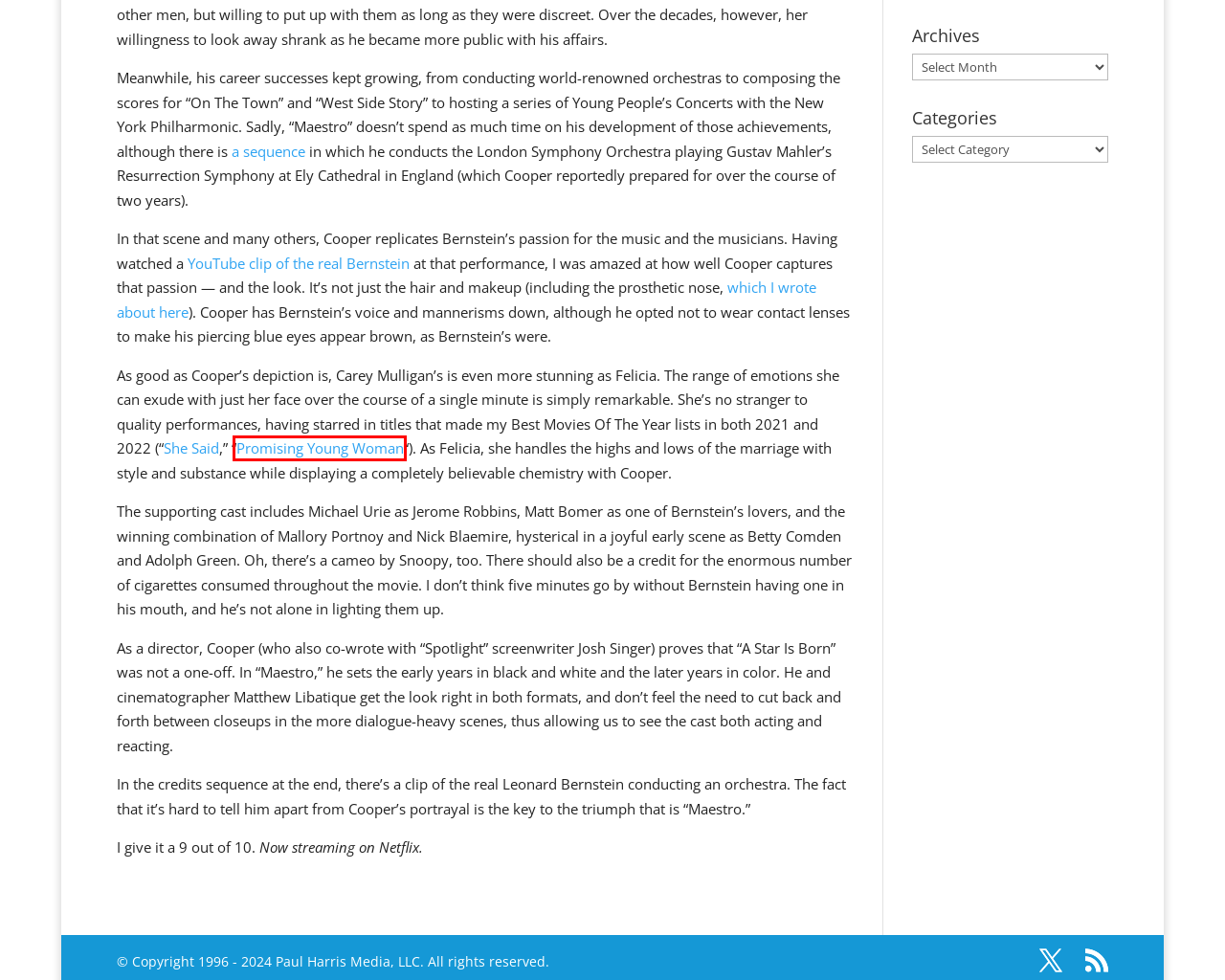You have a screenshot of a webpage with a red rectangle bounding box around an element. Identify the best matching webpage description for the new page that appears after clicking the element in the bounding box. The descriptions are:
A. Movie Review: “Promising Young Woman” | Paul Harris Online
B. Review: “She Said” | Paul Harris Online
C. Television | Paul Harris Online
D. Paul Harris Online | Thoughts on radio, TV, movies, poker, theater, and more
E. Politics | Paul Harris Online
F. Travel | Paul Harris Online
G. That Beautiful Nose | Paul Harris Online
H. Stop Working The Crowd | Paul Harris Online

A